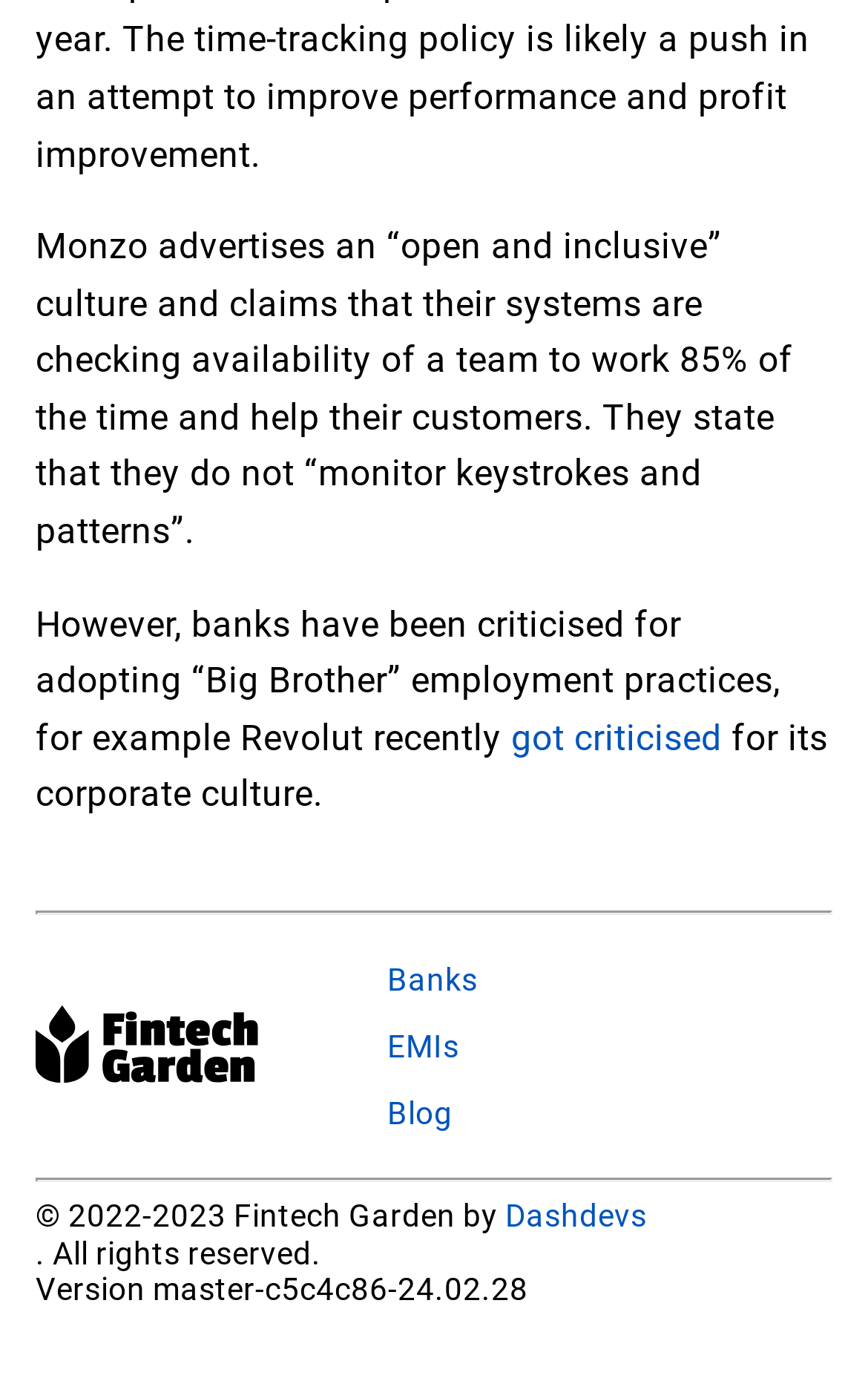Find the UI element described as: "EMIs" and predict its bounding box coordinates. Ensure the coordinates are four float numbers between 0 and 1, [left, top, right, bottom].

[0.446, 0.747, 0.55, 0.773]